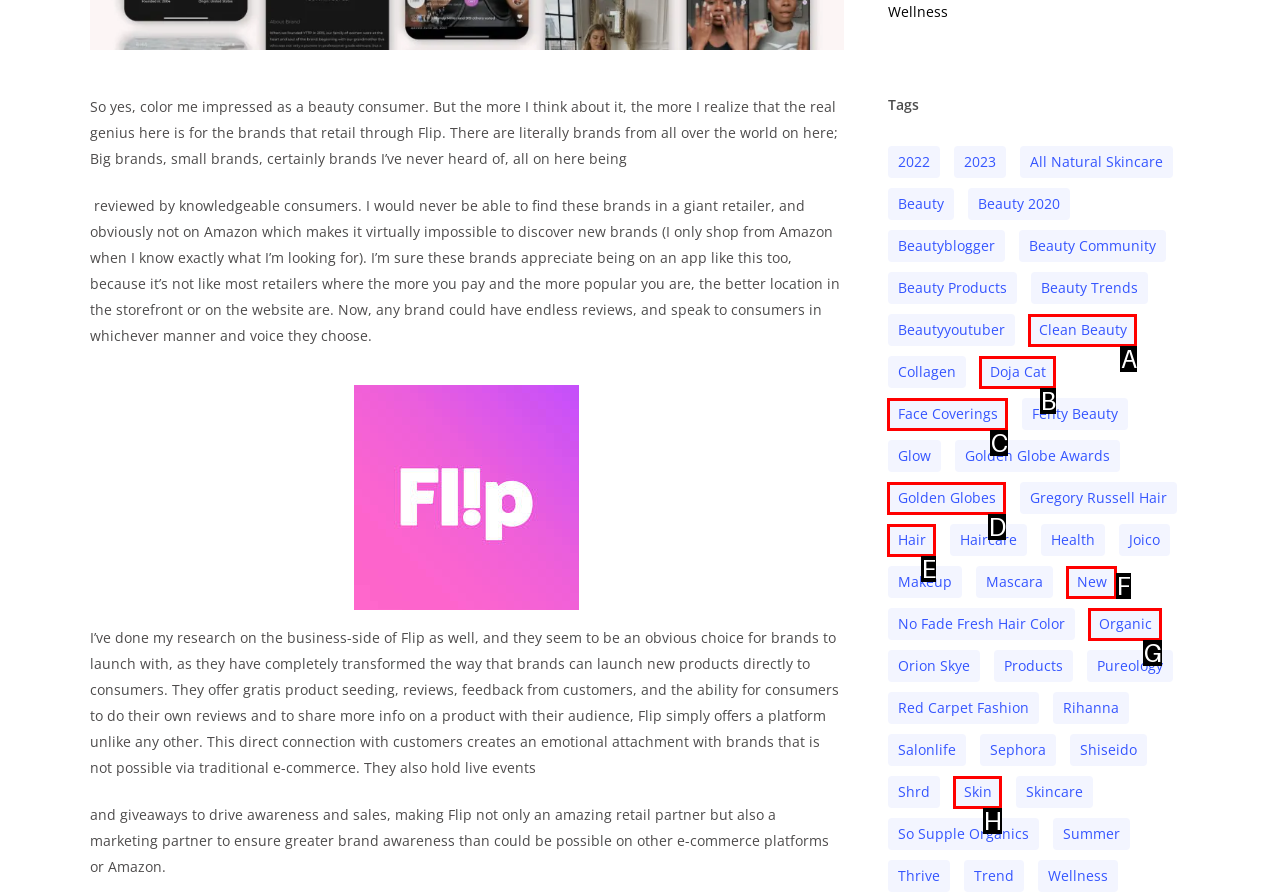Find the HTML element that corresponds to the description: golden globes. Indicate your selection by the letter of the appropriate option.

D